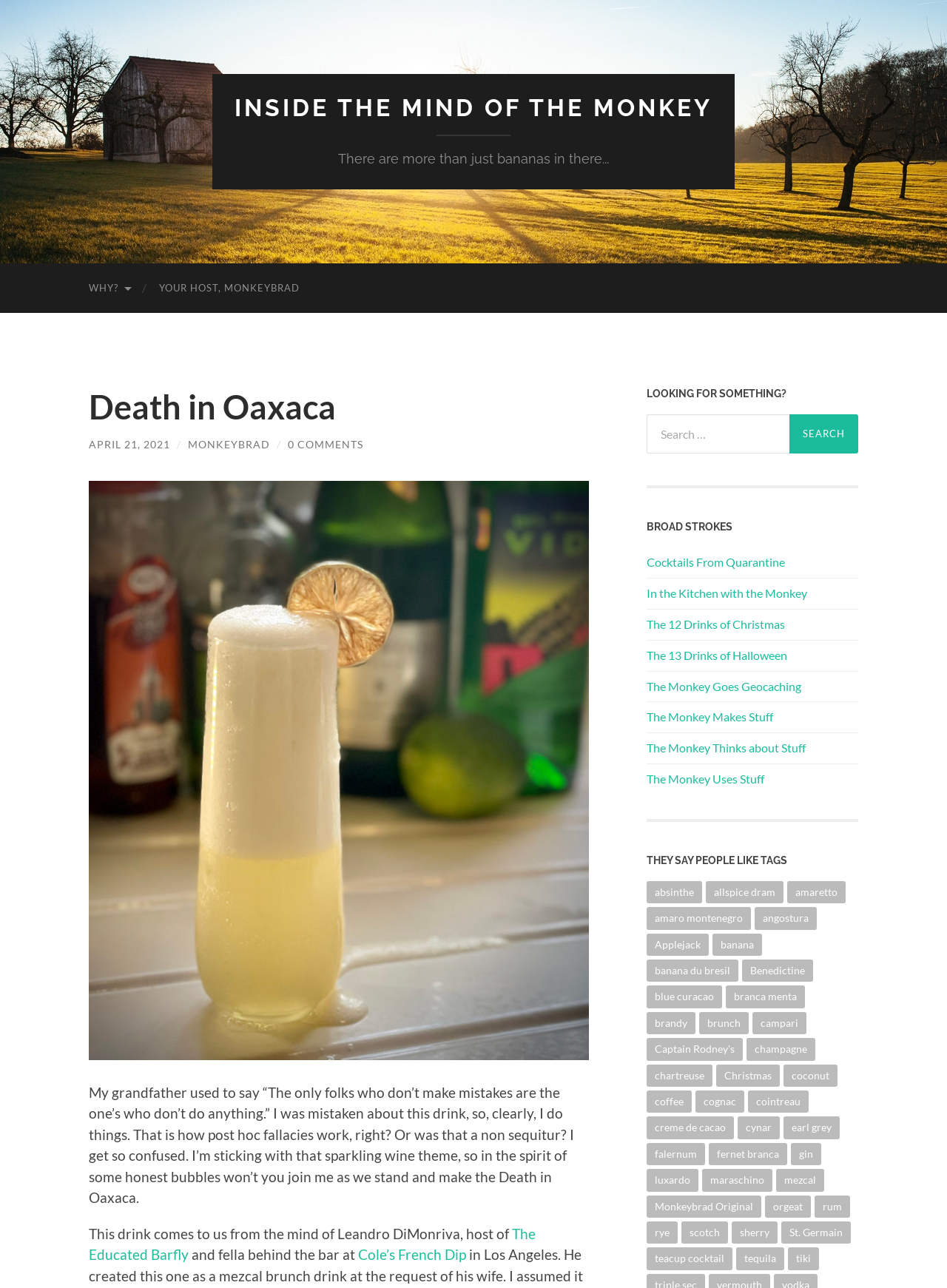Please determine the bounding box coordinates for the element that should be clicked to follow these instructions: "Explore the 'Cocktails From Quarantine' category".

[0.683, 0.431, 0.829, 0.442]